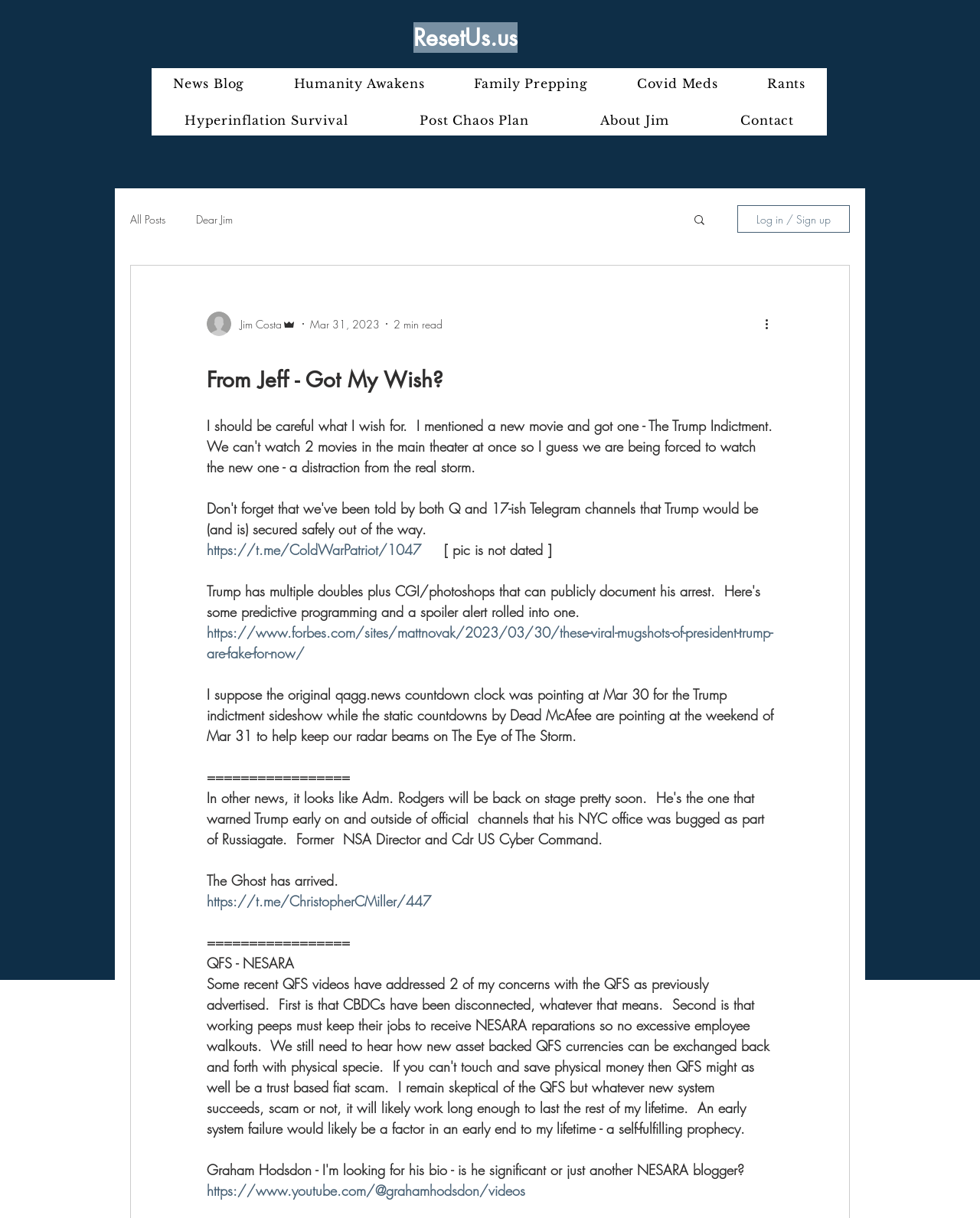Please locate the bounding box coordinates of the element's region that needs to be clicked to follow the instruction: "Log in or sign up". The bounding box coordinates should be provided as four float numbers between 0 and 1, i.e., [left, top, right, bottom].

[0.752, 0.168, 0.867, 0.191]